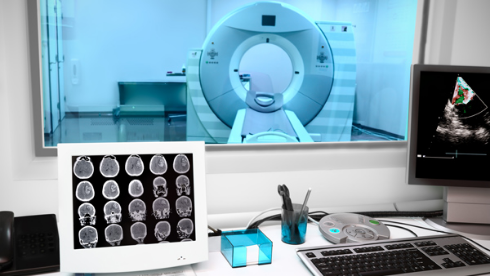What is the color of the lighting in the room?
Please look at the screenshot and answer in one word or a short phrase.

Calm blue